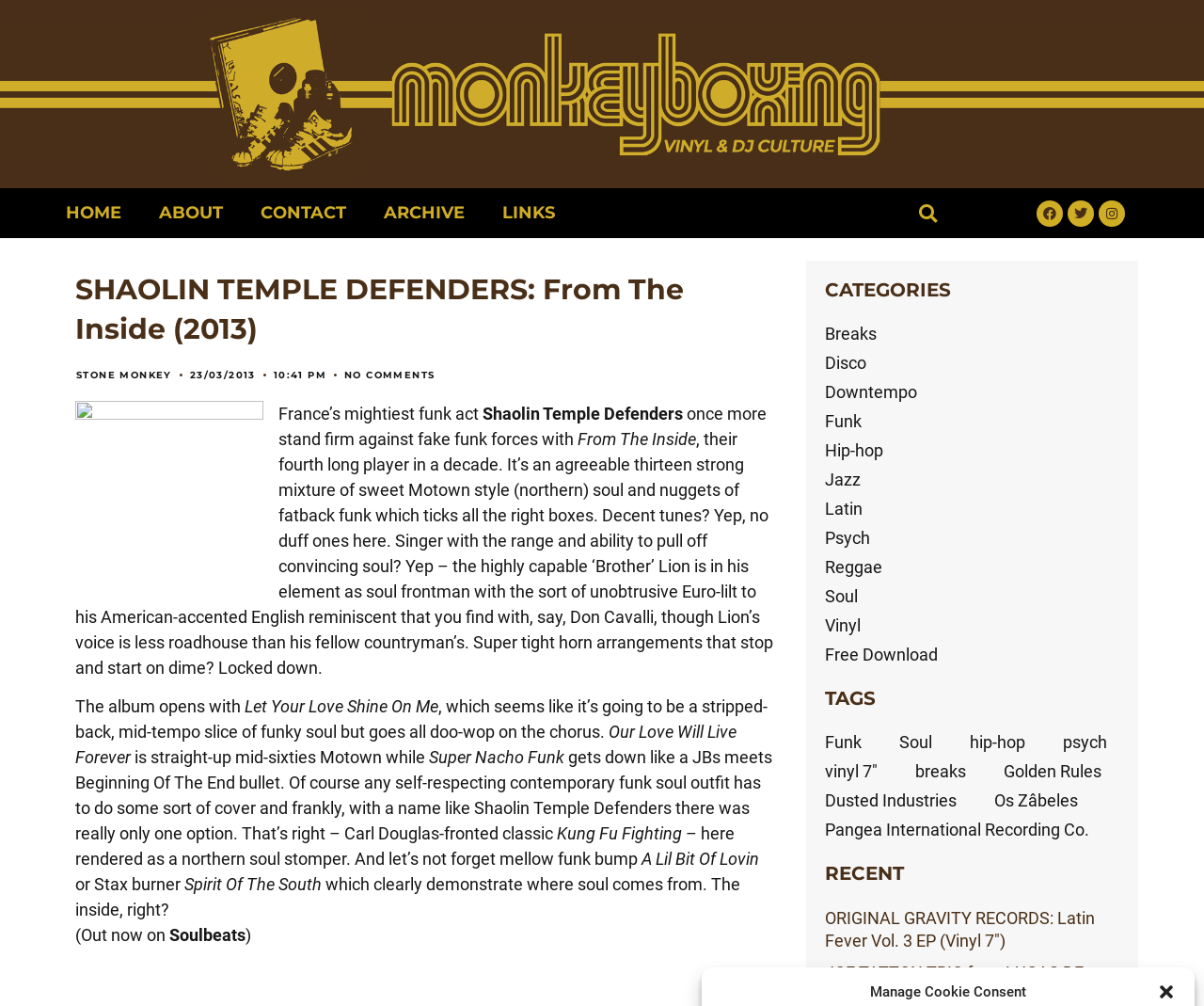Locate the bounding box coordinates of the element that should be clicked to fulfill the instruction: "Search for something".

[0.733, 0.196, 0.808, 0.228]